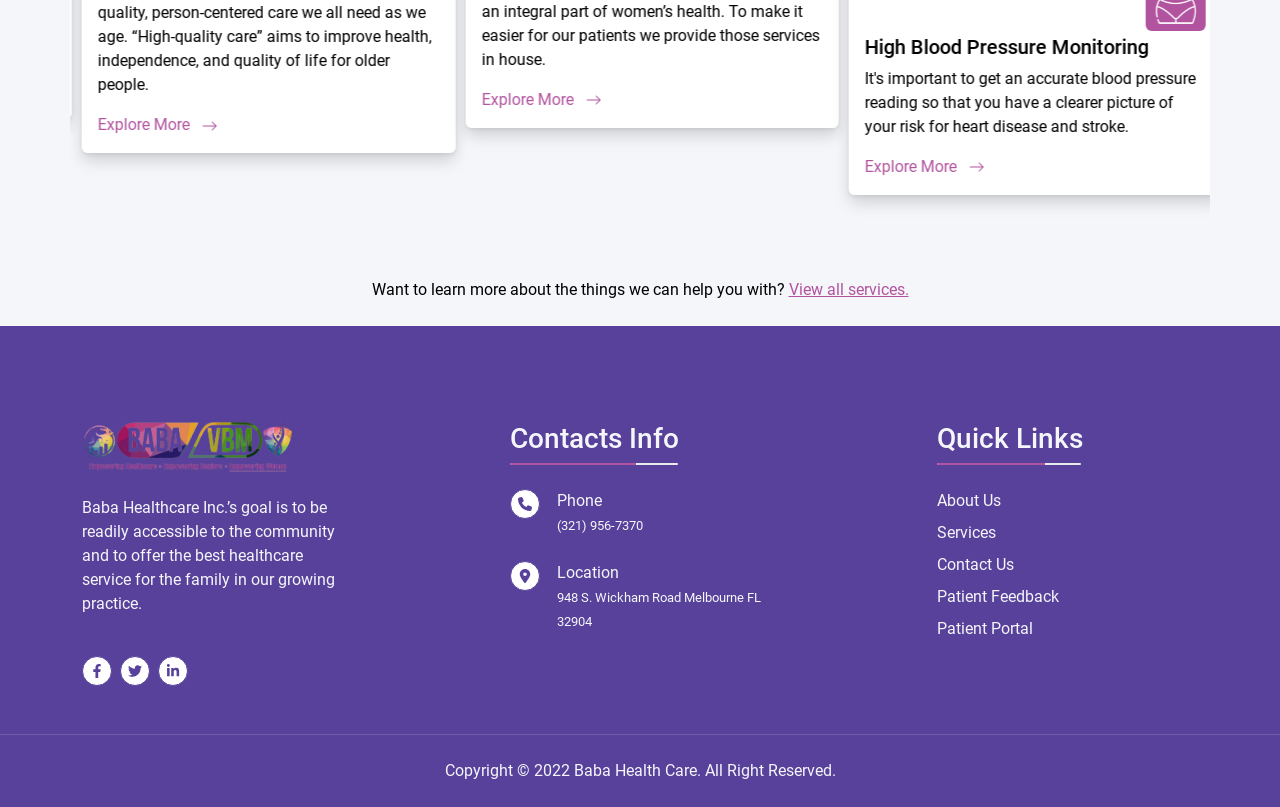Using the provided description: "aria-label="First Name" name="first-name" placeholder="First Name"", find the bounding box coordinates of the corresponding UI element. The output should be four float numbers between 0 and 1, in the format [left, top, right, bottom].

None